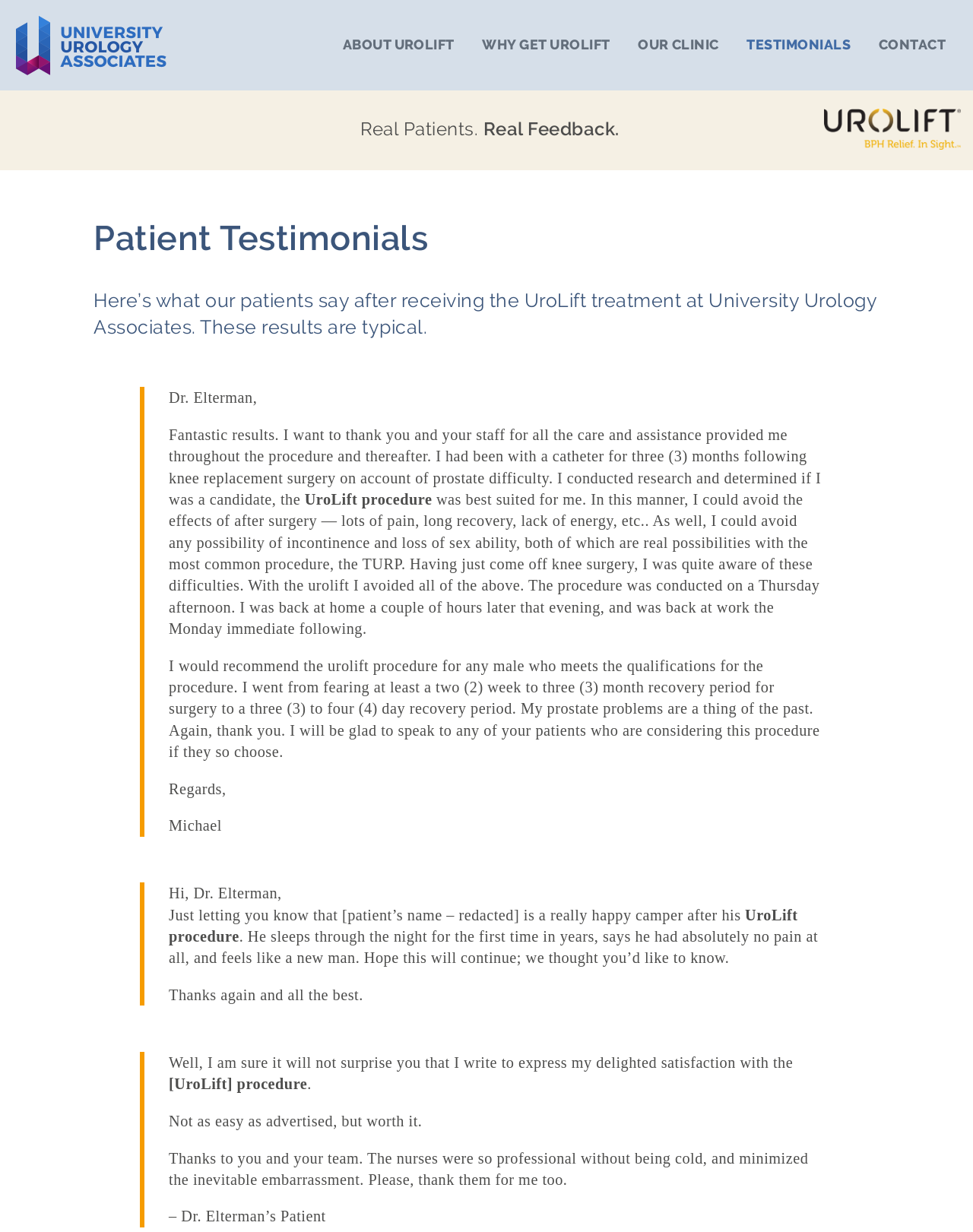Provide the bounding box coordinates for the UI element that is described as: "alt="Urolift for BPH logo"".

[0.016, 0.03, 0.171, 0.042]